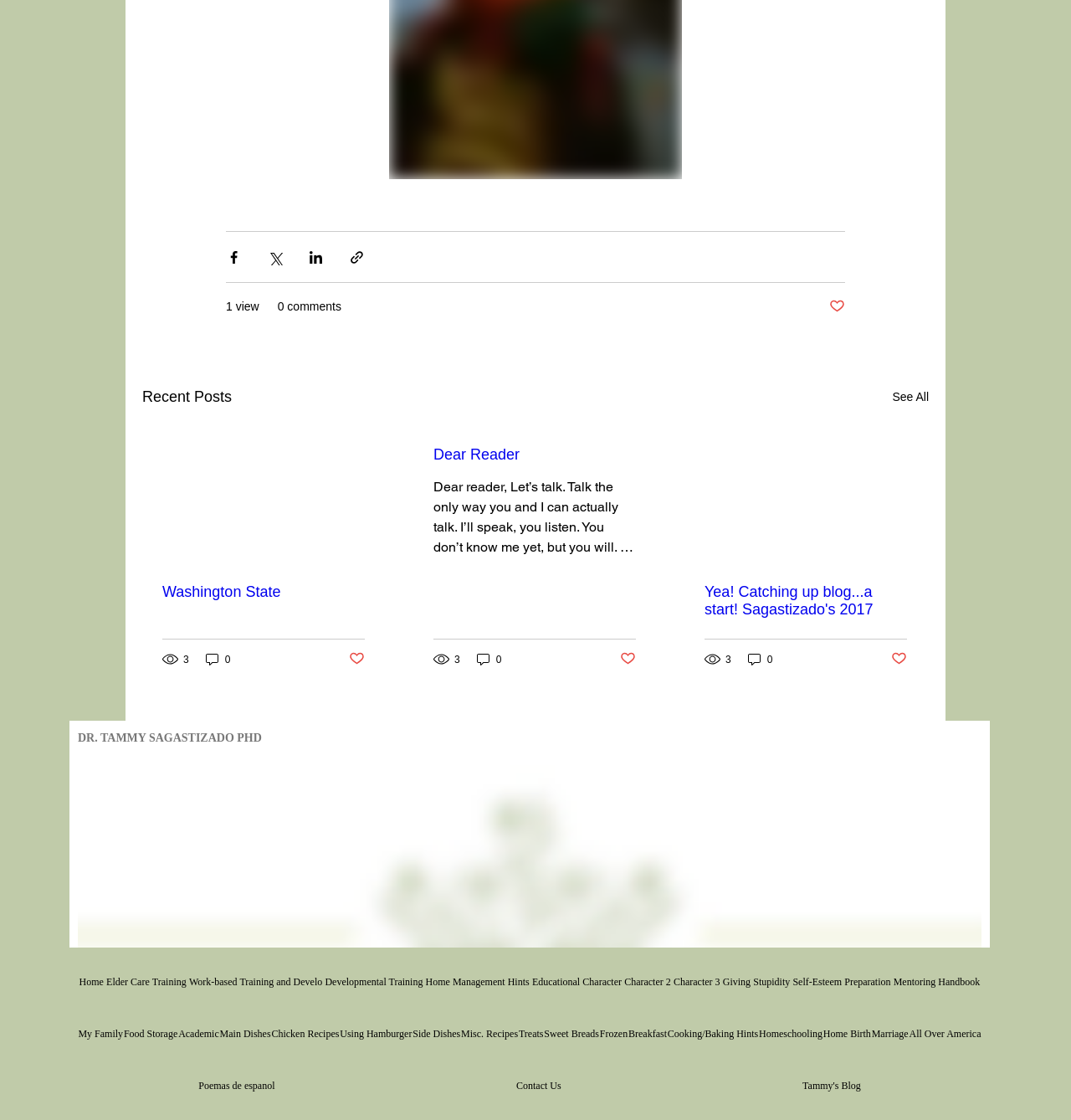Please specify the bounding box coordinates of the clickable section necessary to execute the following command: "Contact Us".

[0.369, 0.946, 0.637, 0.992]